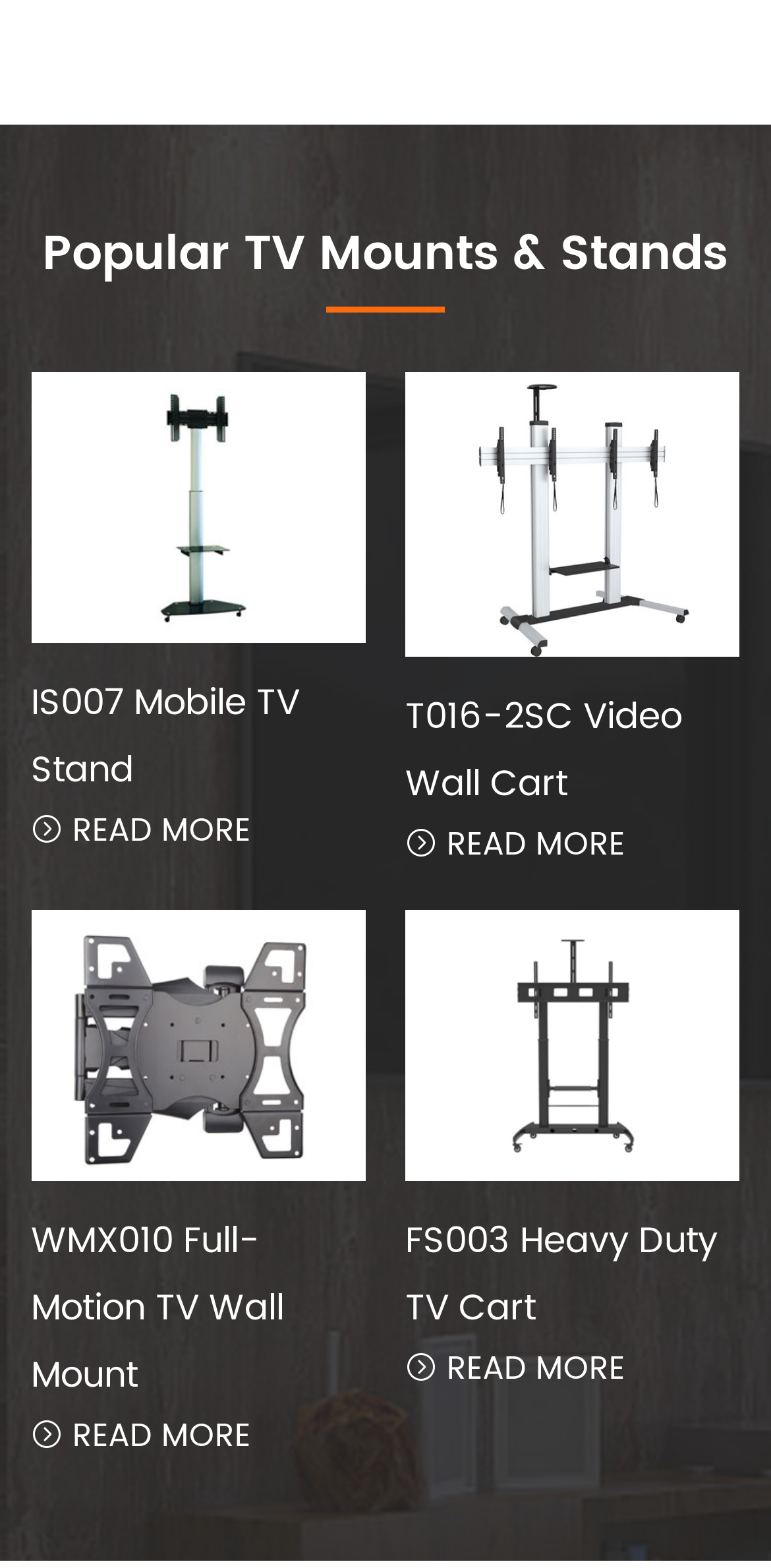Given the element description IS007 Mobile TV Stand, predict the bounding box coordinates for the UI element in the webpage screenshot. The format should be (top-left x, top-left y, bottom-right x, bottom-right y), and the values should be between 0 and 1.

[0.04, 0.427, 0.474, 0.513]